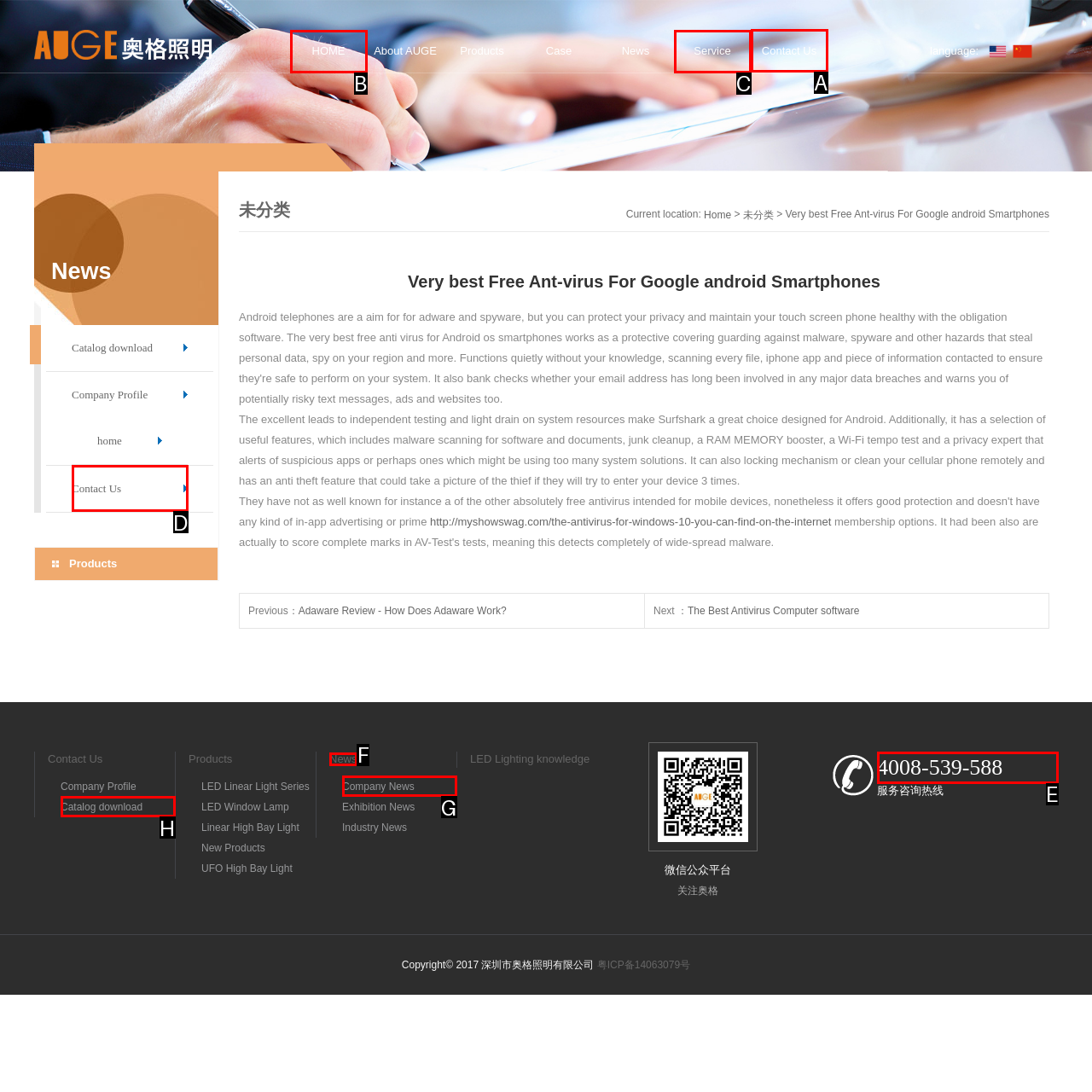Identify which HTML element should be clicked to fulfill this instruction: Contact Us Reply with the correct option's letter.

A